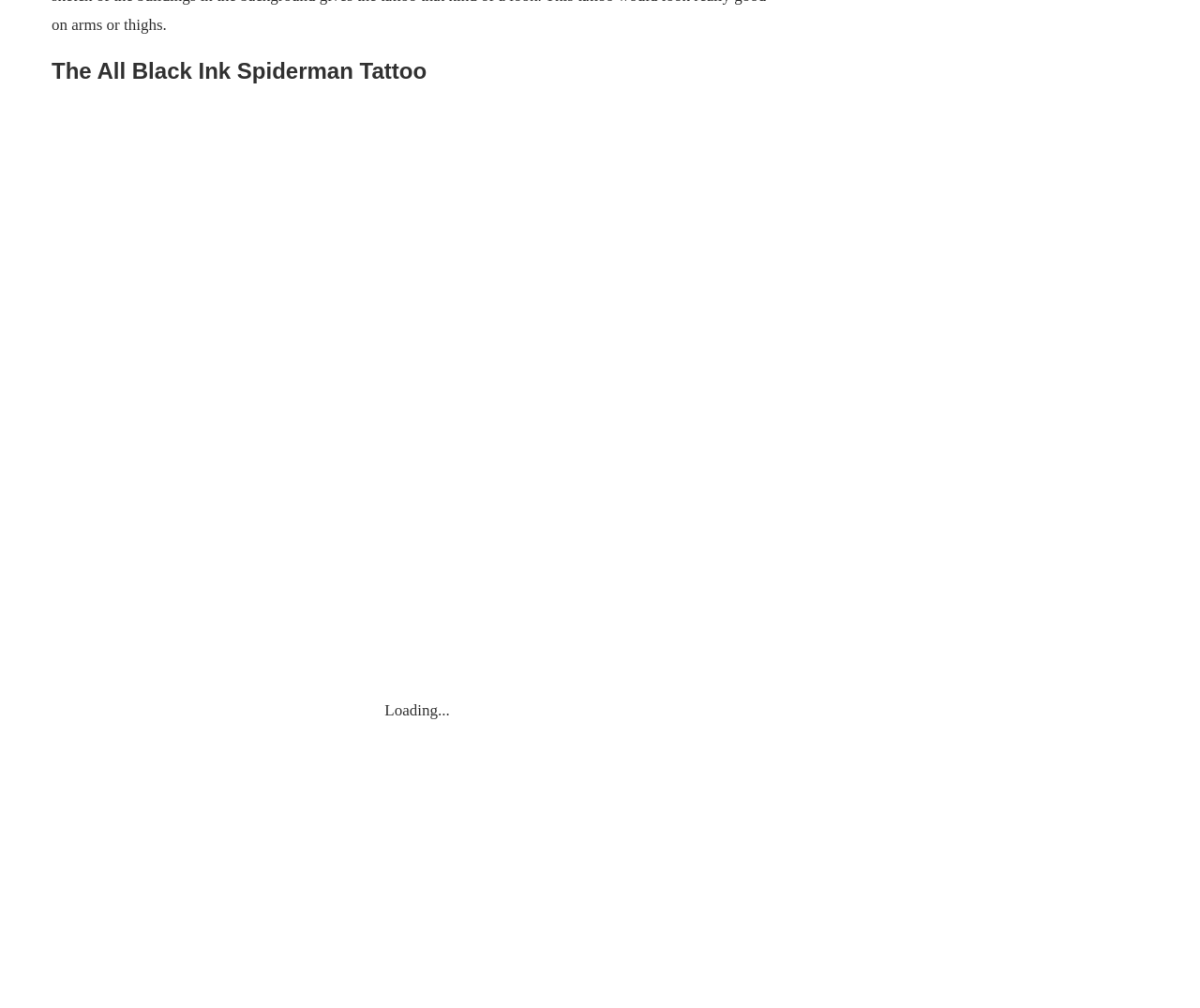Determine the bounding box coordinates for the HTML element described here: "Home".

[0.107, 0.853, 0.142, 0.871]